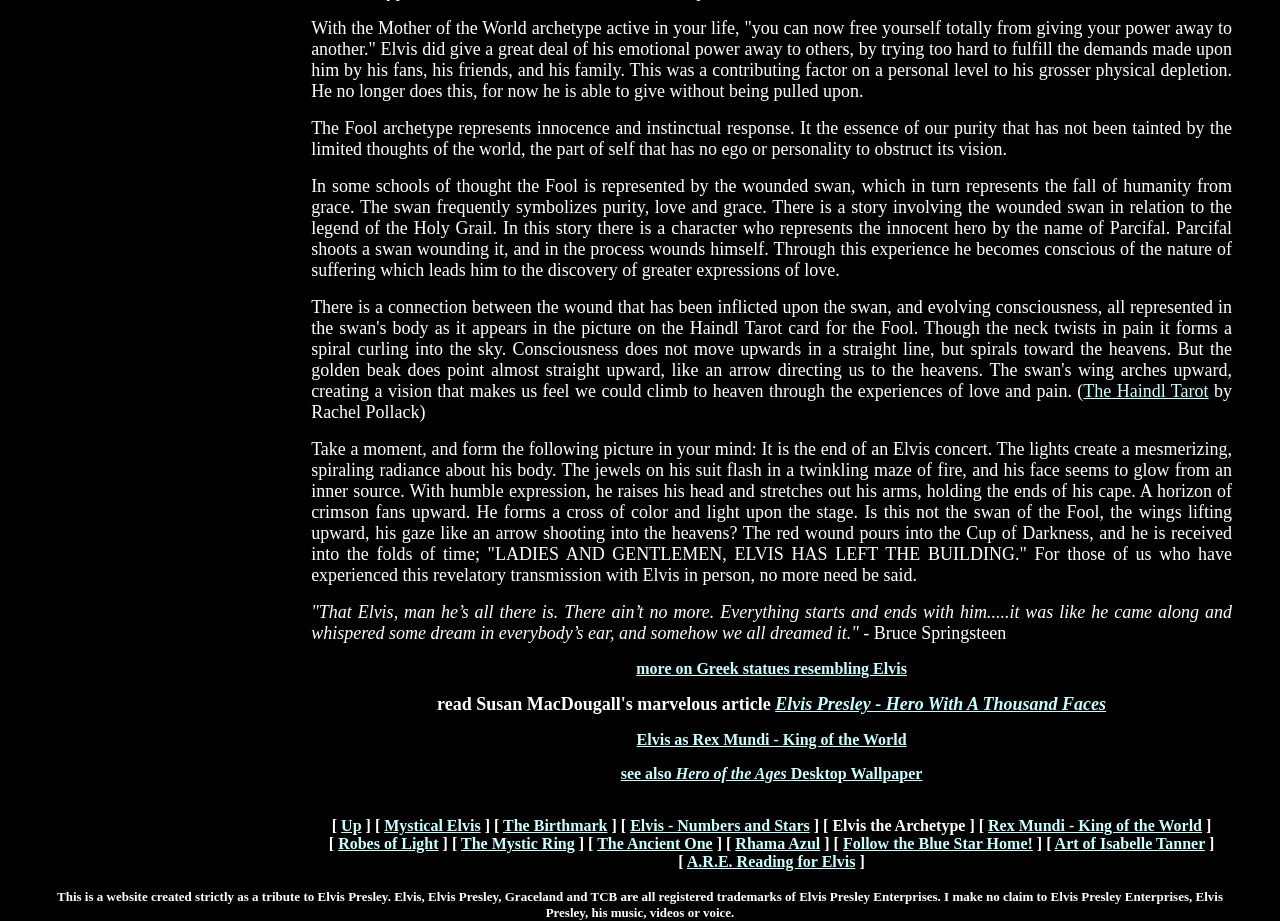Locate the bounding box coordinates of the area you need to click to fulfill this instruction: 'Follow the Blue Star Home!'. The coordinates must be in the form of four float numbers ranging from 0 to 1: [left, top, right, bottom].

[0.659, 0.907, 0.807, 0.925]